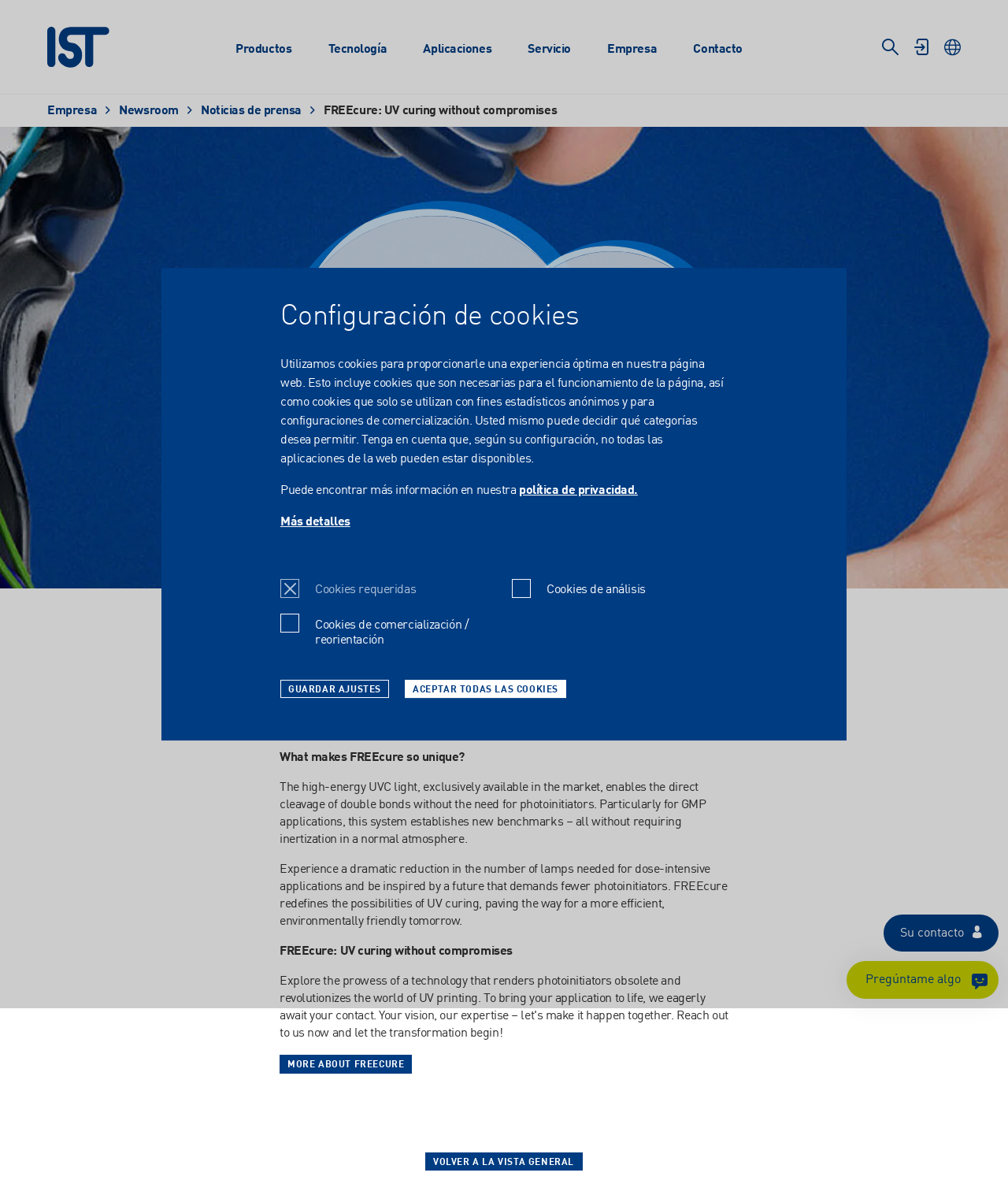Using the description "Conceptos básicos tecnología UV LED", predict the bounding box of the relevant HTML element.

[0.027, 0.187, 0.194, 0.234]